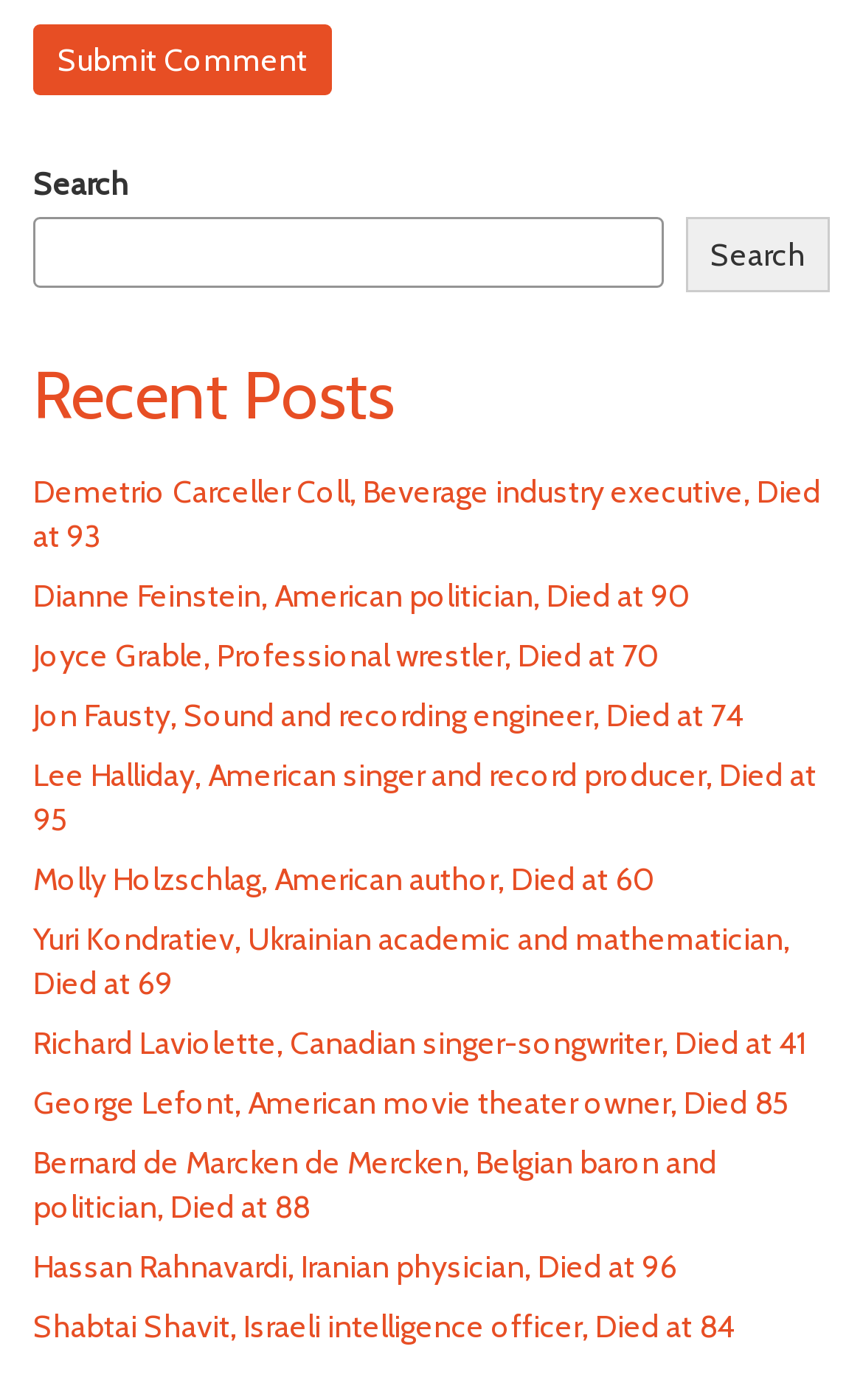Given the description Search, predict the bounding box coordinates of the UI element. Ensure the coordinates are in the format (top-left x, top-left y, bottom-right x, bottom-right y) and all values are between 0 and 1.

[0.795, 0.155, 0.962, 0.209]